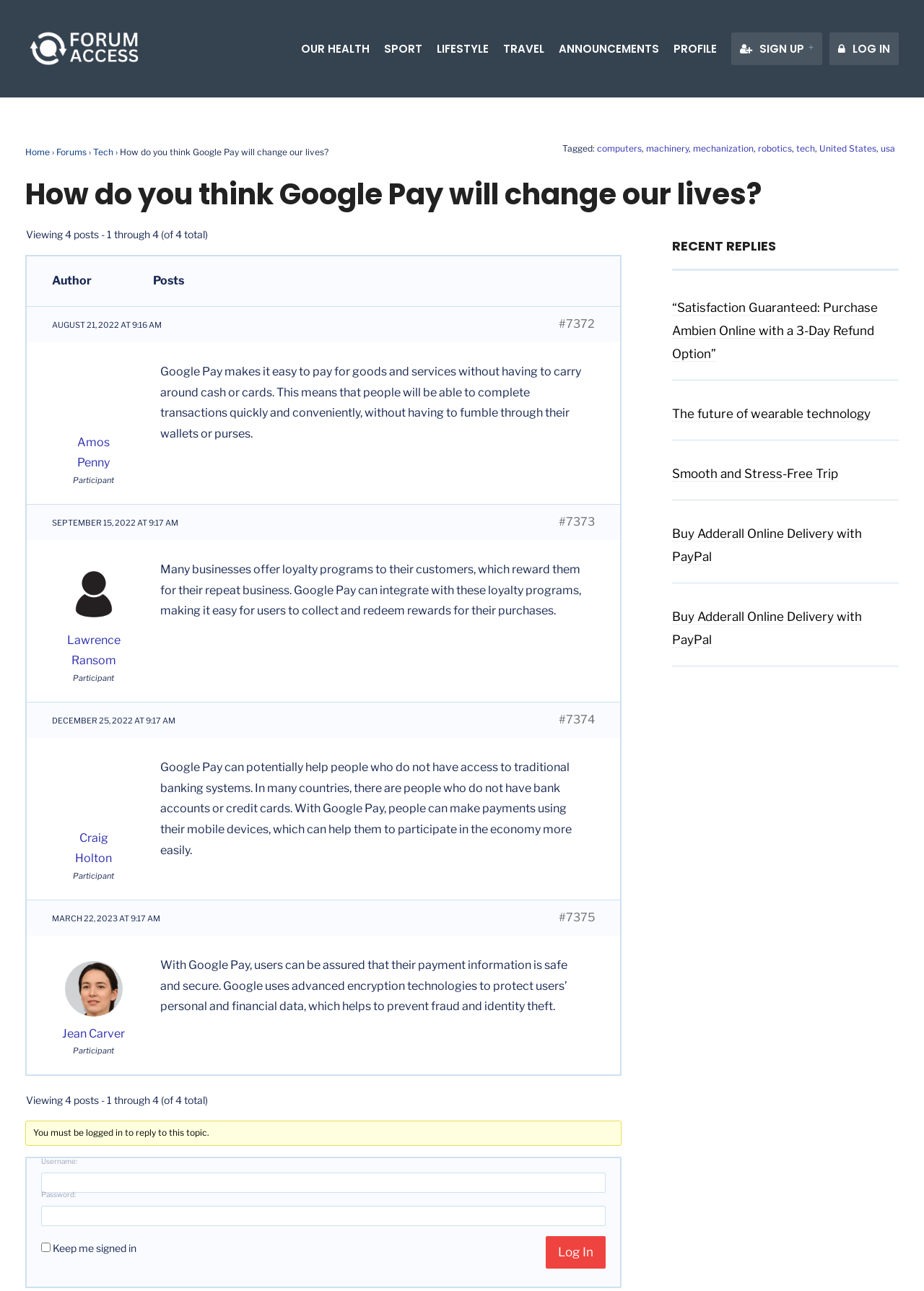Offer an extensive depiction of the webpage and its key elements.

This webpage appears to be a forum discussion page, specifically focused on the topic "How do you think Google Pay will change our lives?" The page has a navigation menu at the top, with links to various categories such as "OUR HEALTH", "SPORT", "LIFESTYLE", and "TRAVEL", among others. There is also a "SIGN UP" and "LOG IN" button at the top right corner.

Below the navigation menu, there is a heading that displays the topic title, followed by a series of posts from different users. Each post includes the user's name, the date and time of the post, and the post content. The posts are arranged in a chronological order, with the most recent post at the top.

The posts themselves discuss the potential impact of Google Pay on people's lives, with topics ranging from convenience and speed of transactions to integration with loyalty programs and potential benefits for those without access to traditional banking systems. The posts are well-structured and easy to read, with clear headings and concise text.

On the right-hand side of the page, there is a section titled "RECENT REPLIES" that lists links to other topics, including "Satisfaction Guaranteed: Purchase Ambien Online with a 3-Day Refund Option", "The future of wearable technology", and "Smooth and Stress-Free Trip", among others.

At the bottom of the page, there is a login form that allows users to log in to the forum, with fields for username and password, as well as a checkbox to keep the user signed in. There is also a "Log In" button to submit the login credentials.